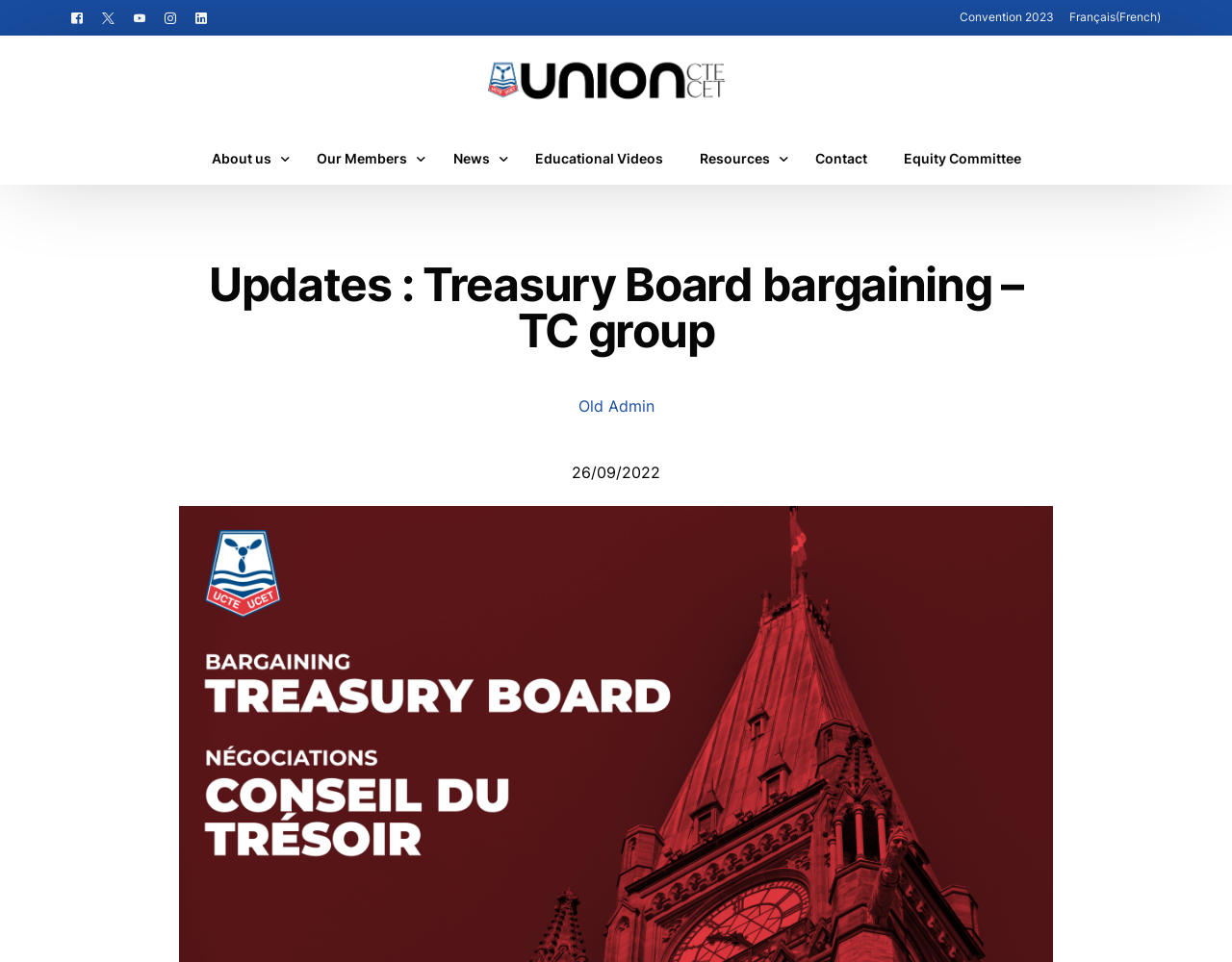Specify the bounding box coordinates of the area that needs to be clicked to achieve the following instruction: "Read about Treasury Board Strike 2023".

[0.353, 0.232, 0.528, 0.267]